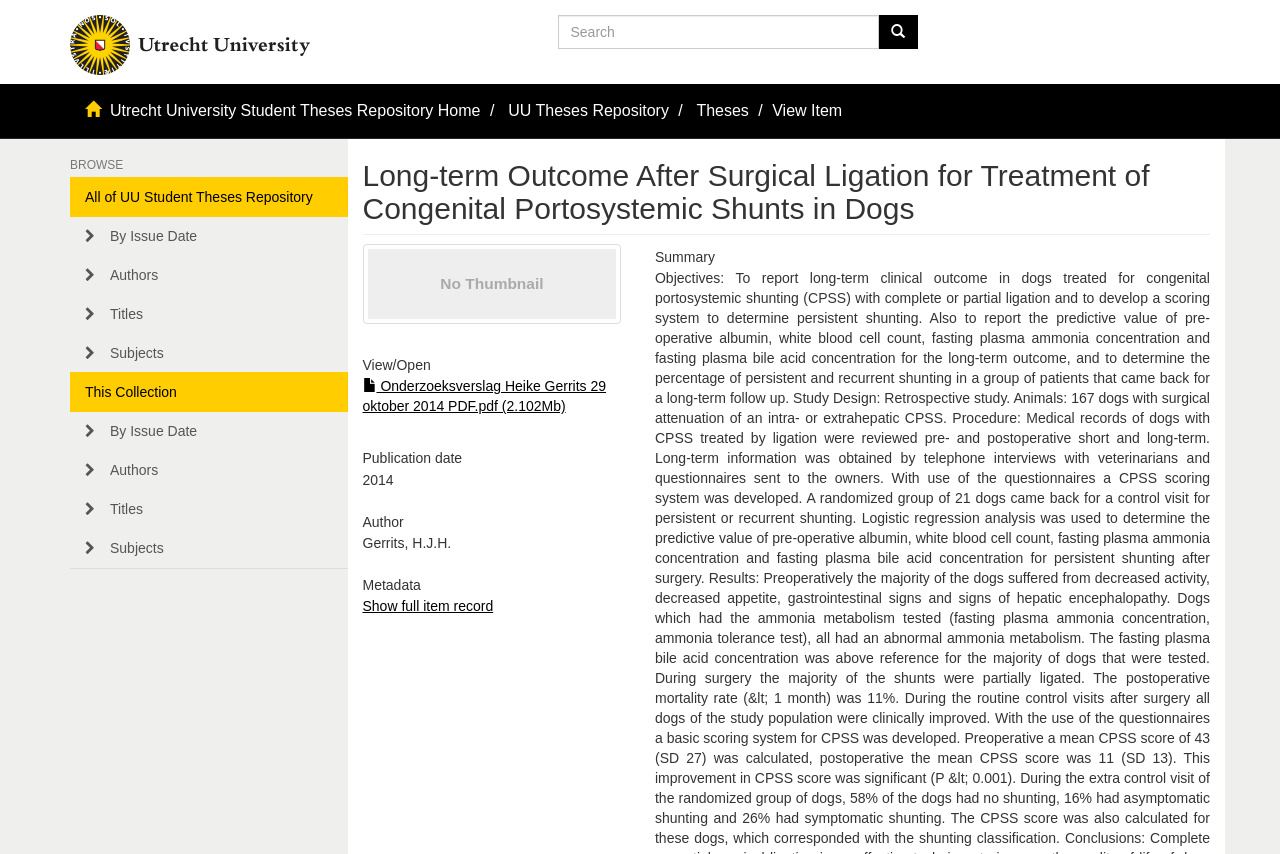Identify the bounding box coordinates of the region that should be clicked to execute the following instruction: "Search for a thesis".

[0.436, 0.018, 0.686, 0.057]